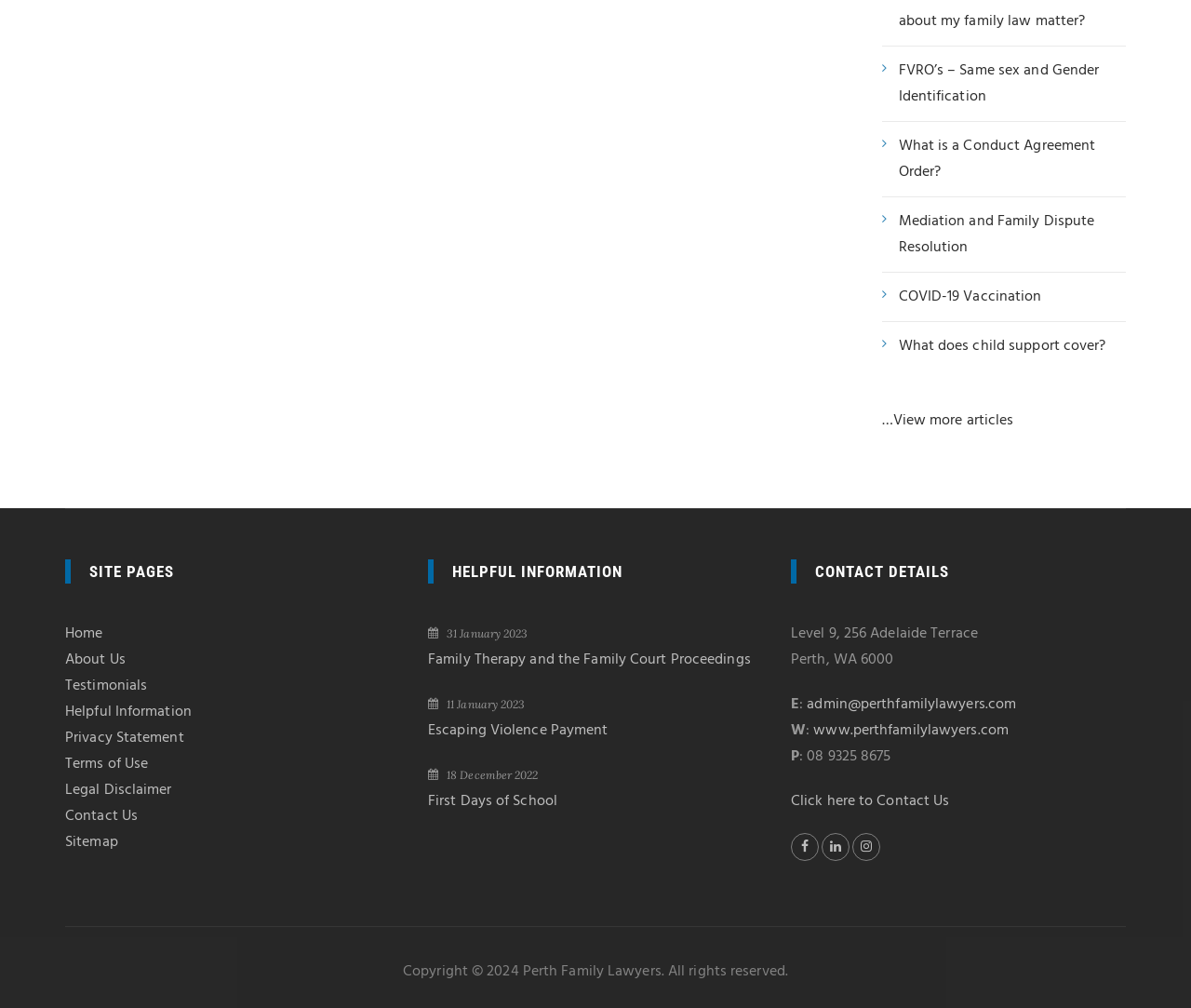Given the description of the UI element: "Escaping Violence Payment", predict the bounding box coordinates in the form of [left, top, right, bottom], with each value being a float between 0 and 1.

[0.359, 0.712, 0.641, 0.738]